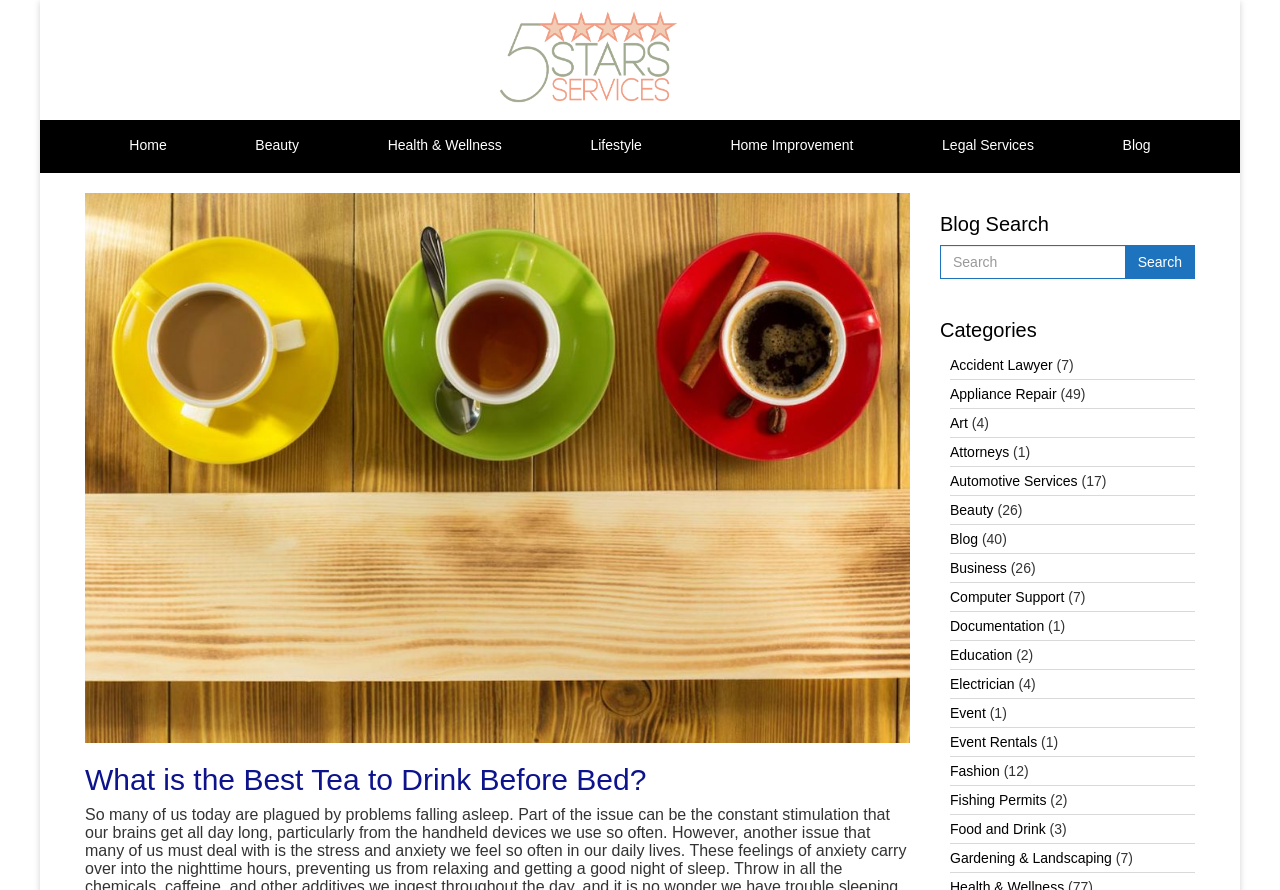From the image, can you give a detailed response to the question below:
How many categories are listed in the categories section?

I counted the number of links in the categories section, which are labeled as 'Accident Lawyer', 'Appliance Repair', ..., 'Gardening & Landscaping', and found that there are 24 categories listed.